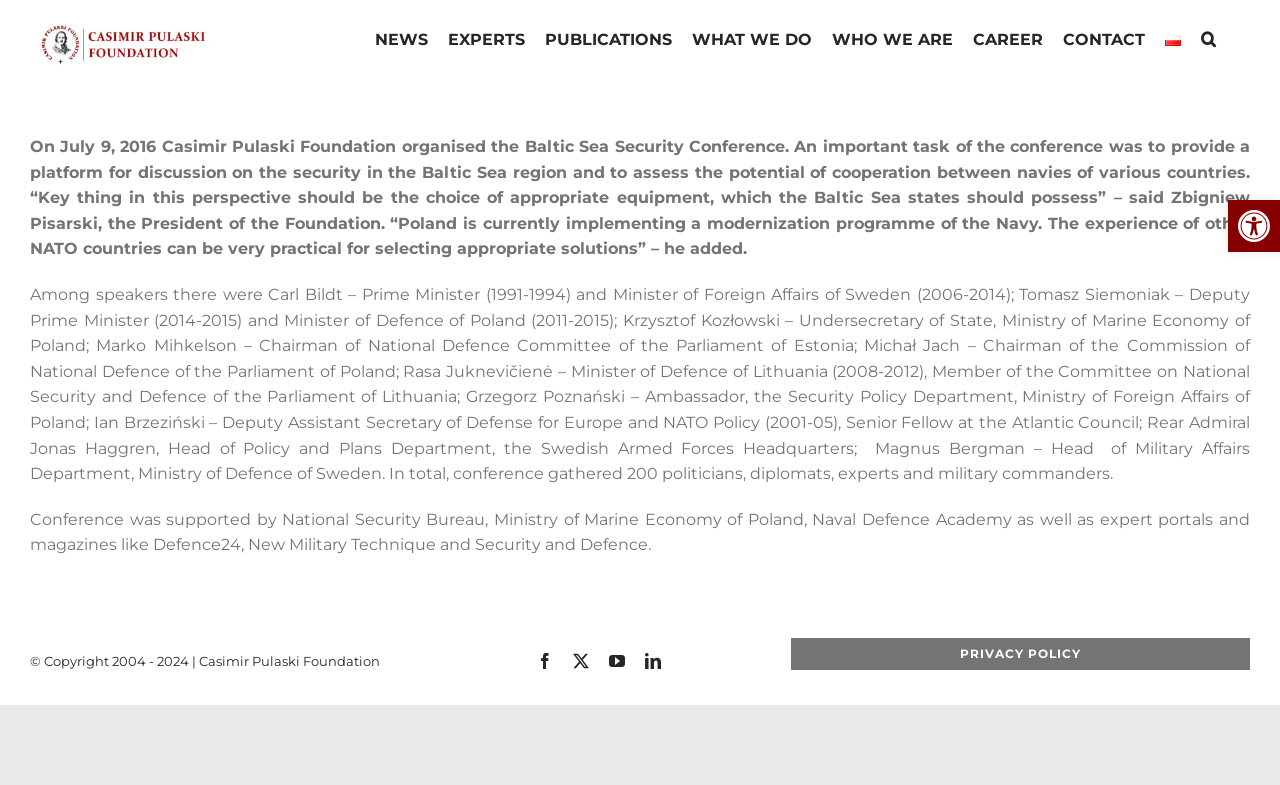What is the name of the department that Rear Admiral Jonas Haggren is the head of?
Based on the visual content, answer with a single word or a brief phrase.

Policy and Plans Department